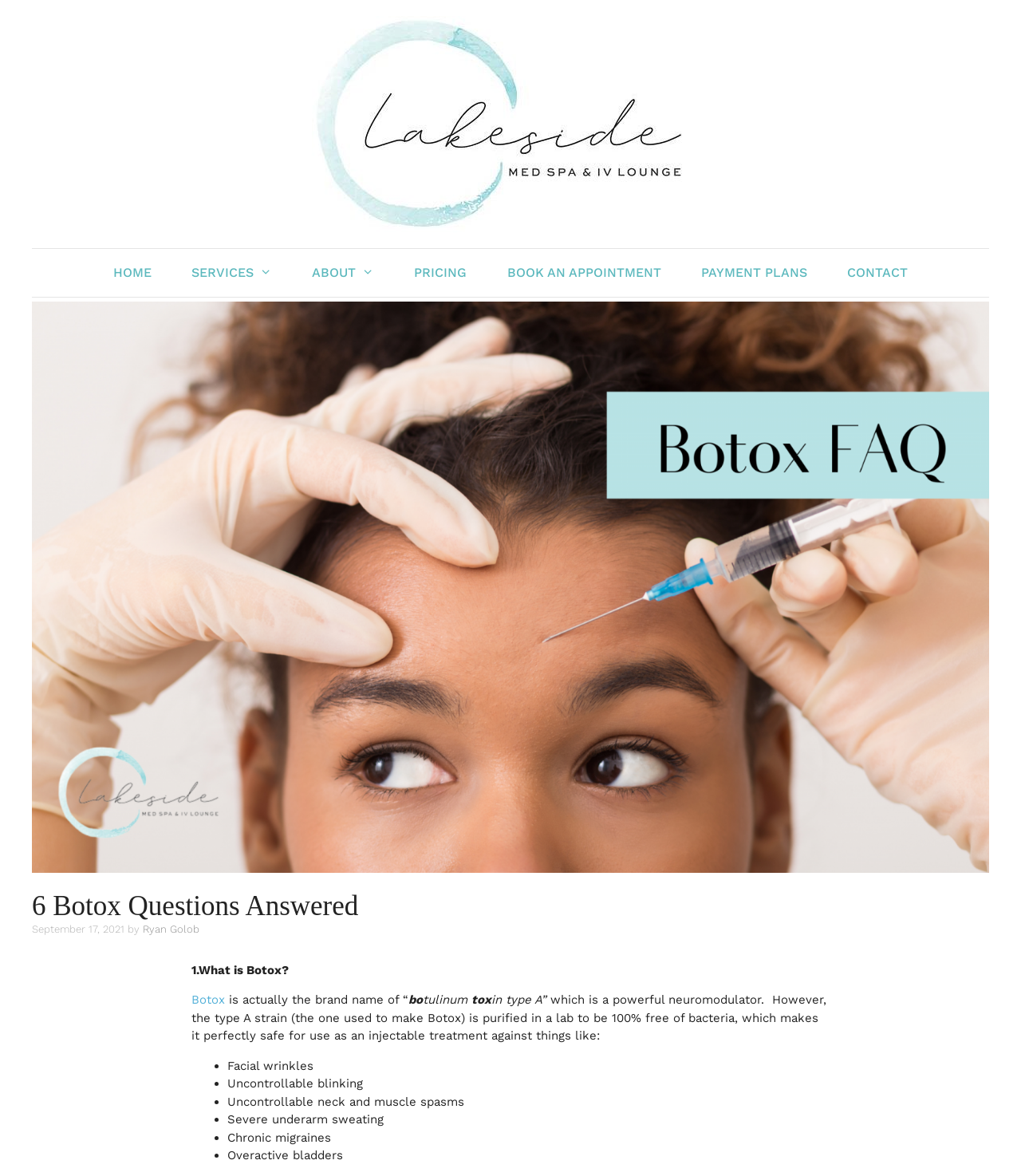Locate the bounding box coordinates of the clickable element to fulfill the following instruction: "Click the 'HOME' link". Provide the coordinates as four float numbers between 0 and 1 in the format [left, top, right, bottom].

[0.091, 0.212, 0.168, 0.252]